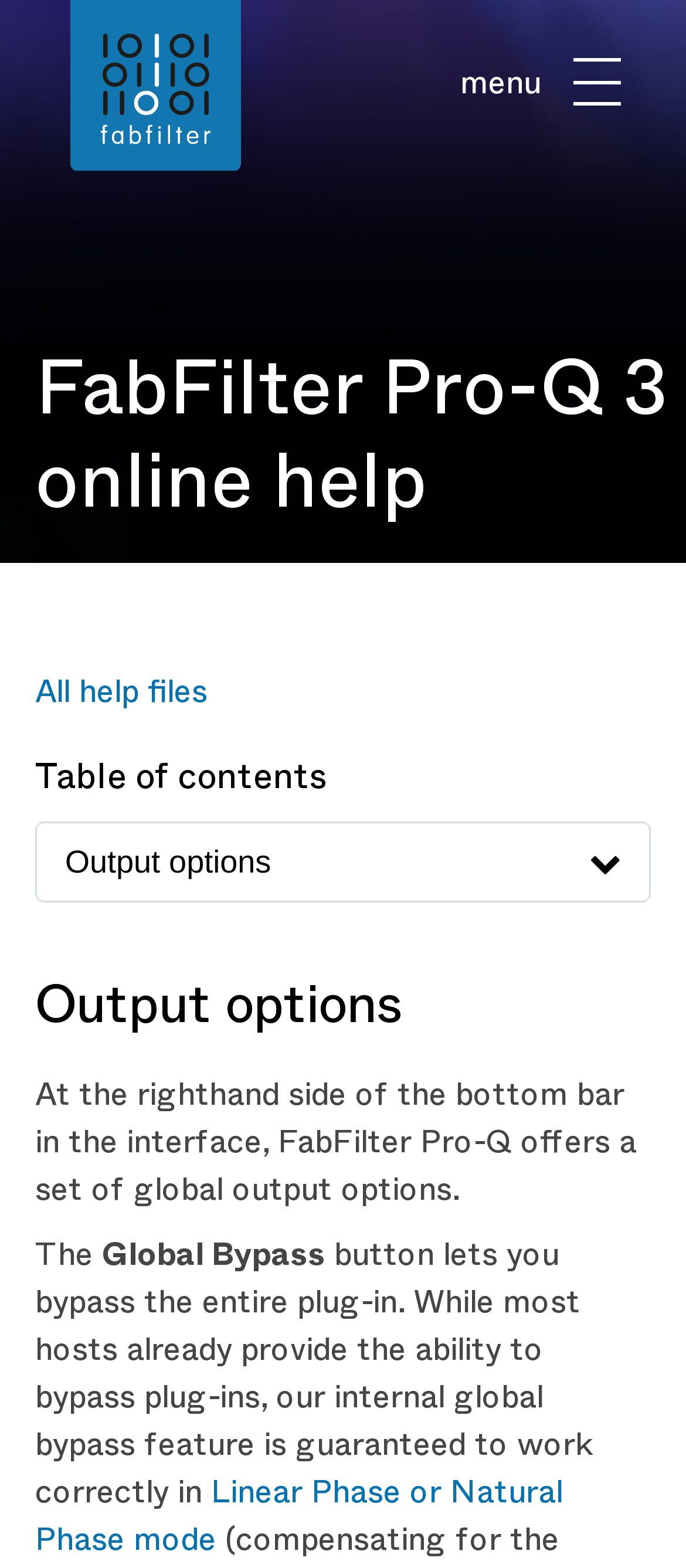Find the bounding box coordinates of the clickable element required to execute the following instruction: "Go to Plug-ins". Provide the coordinates as four float numbers between 0 and 1, i.e., [left, top, right, bottom].

[0.111, 0.092, 0.889, 0.174]